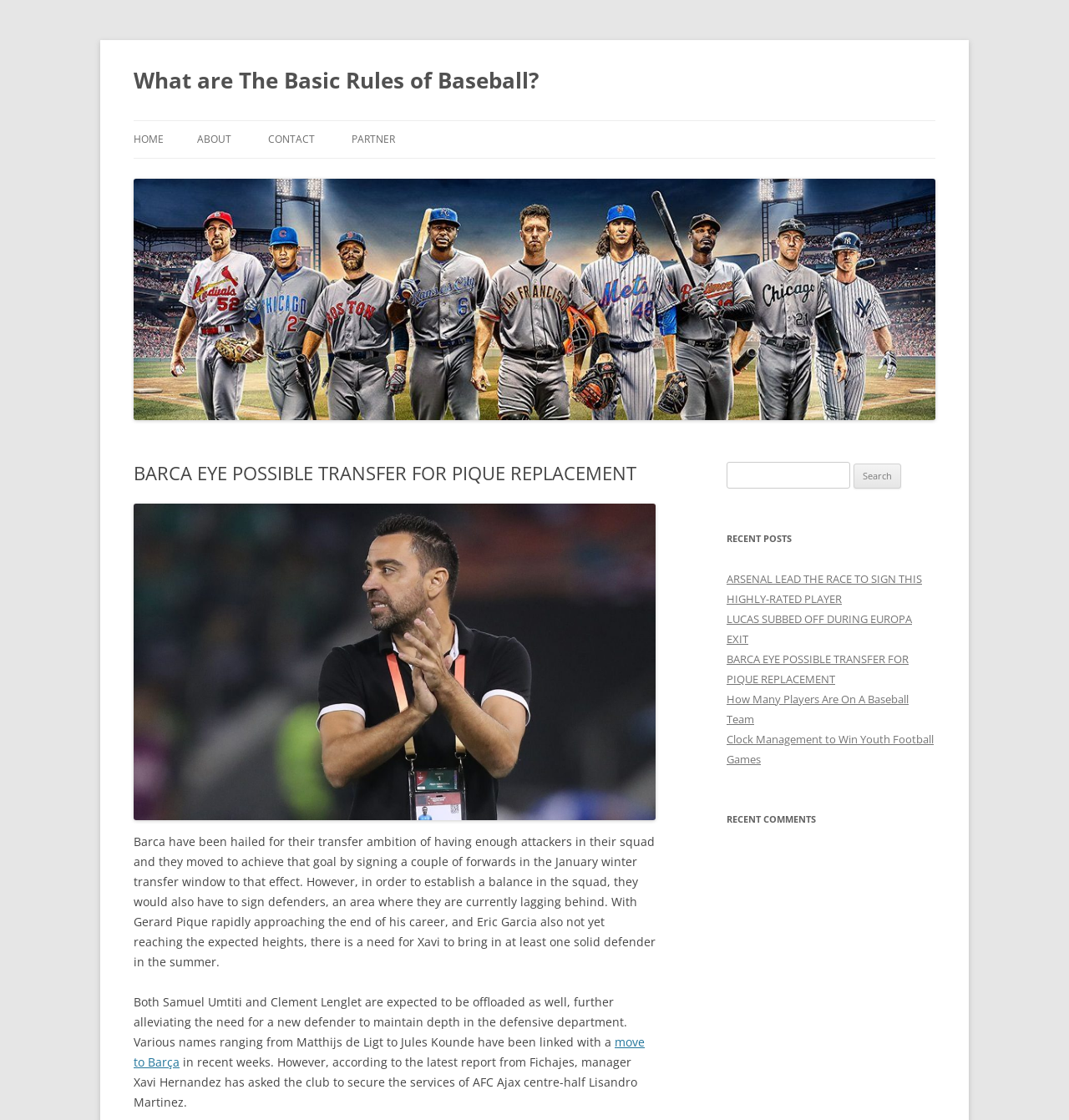Please identify the bounding box coordinates of the element's region that needs to be clicked to fulfill the following instruction: "Click on 'HOME'". The bounding box coordinates should consist of four float numbers between 0 and 1, i.e., [left, top, right, bottom].

[0.125, 0.108, 0.153, 0.141]